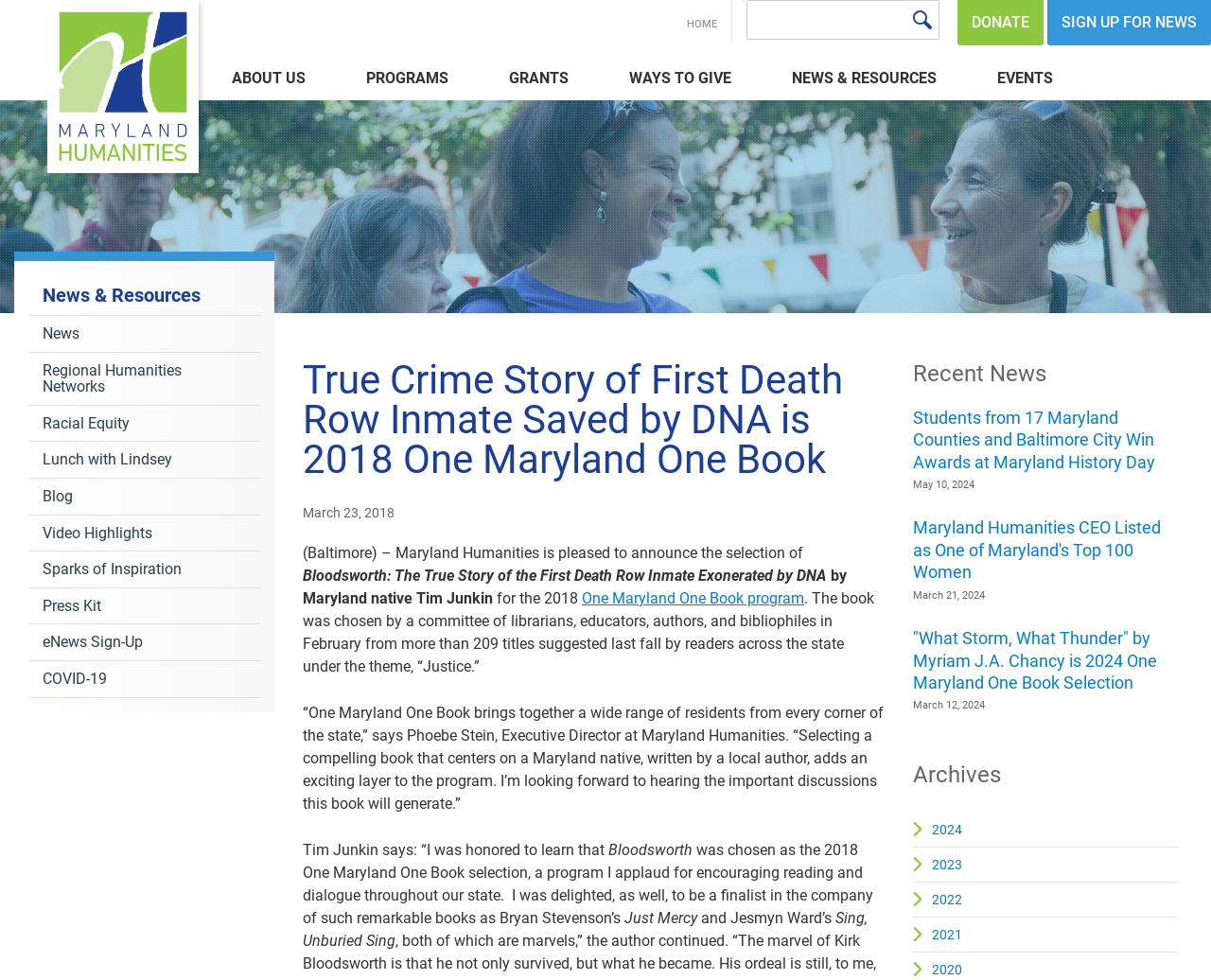What is the date of the news article about students winning awards at Maryland History Day?
Using the image, provide a detailed and thorough answer to the question.

I found the answer by reading the text on the webpage, specifically the sentence 'May 10, 2024' which is next to the link 'Students from 17 Maryland Counties and Baltimore City Win Awards at Maryland History Day'.